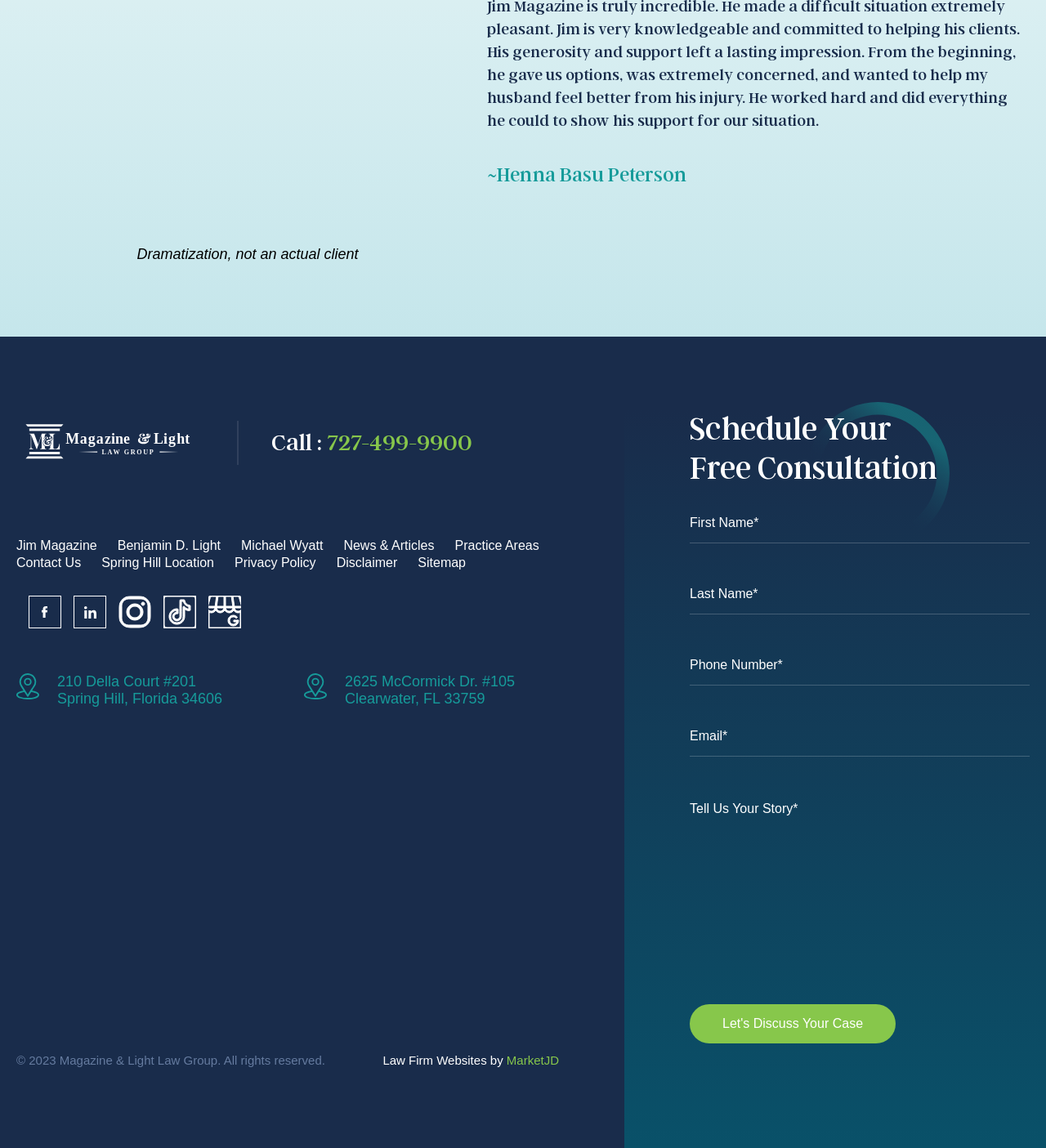Locate the bounding box coordinates of the UI element described by: "name="your-phone" placeholder="Phone Number*"". Provide the coordinates as four float numbers between 0 and 1, formatted as [left, top, right, bottom].

[0.659, 0.562, 0.984, 0.597]